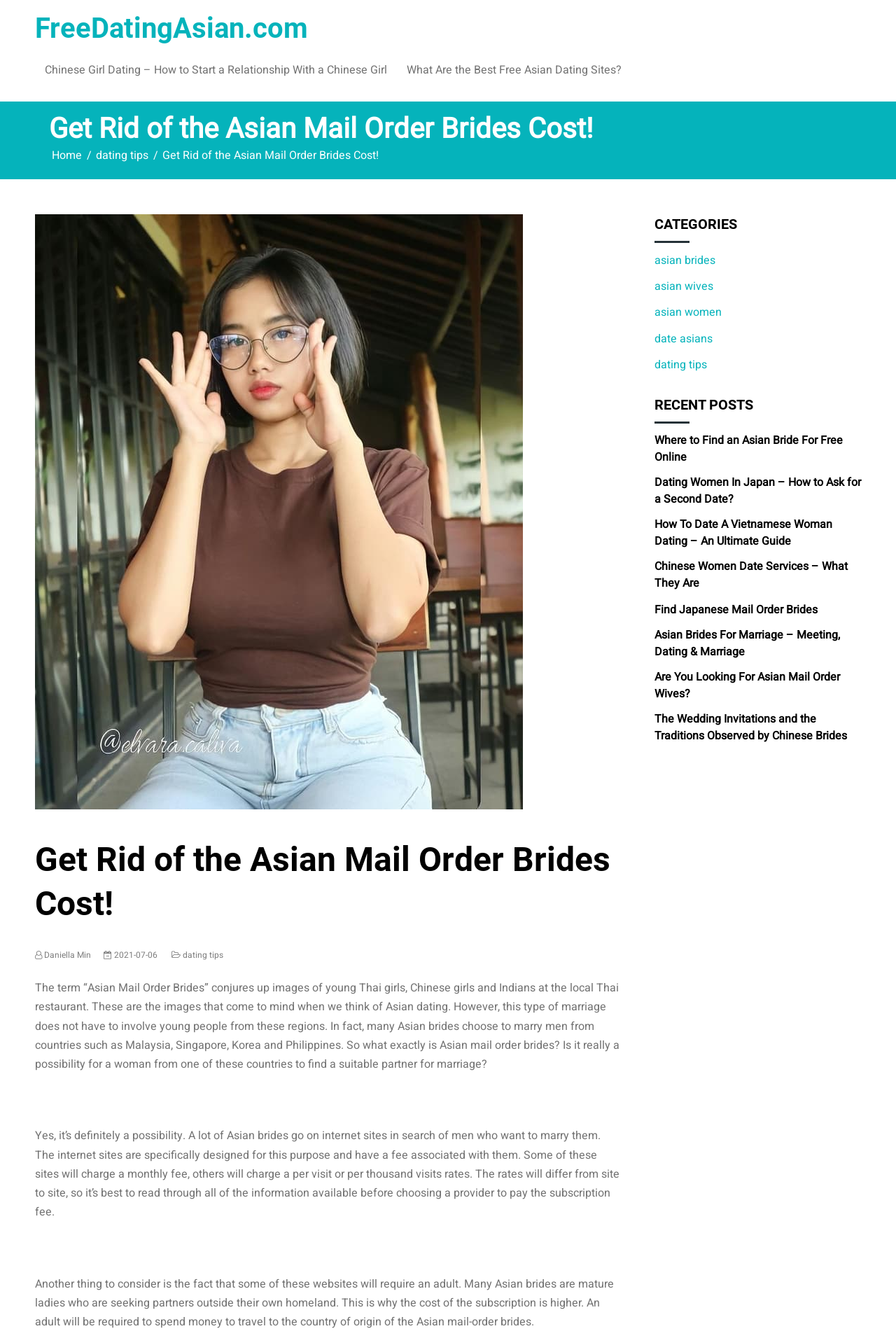Observe the image and answer the following question in detail: What type of women are mentioned in the webpage?

The webpage specifically mentions 'young Thai girls, Chinese girls and Indians at the local Thai restaurant' and 'Asian brides' throughout the content, indicating that the type of women being referred to are Asian brides.